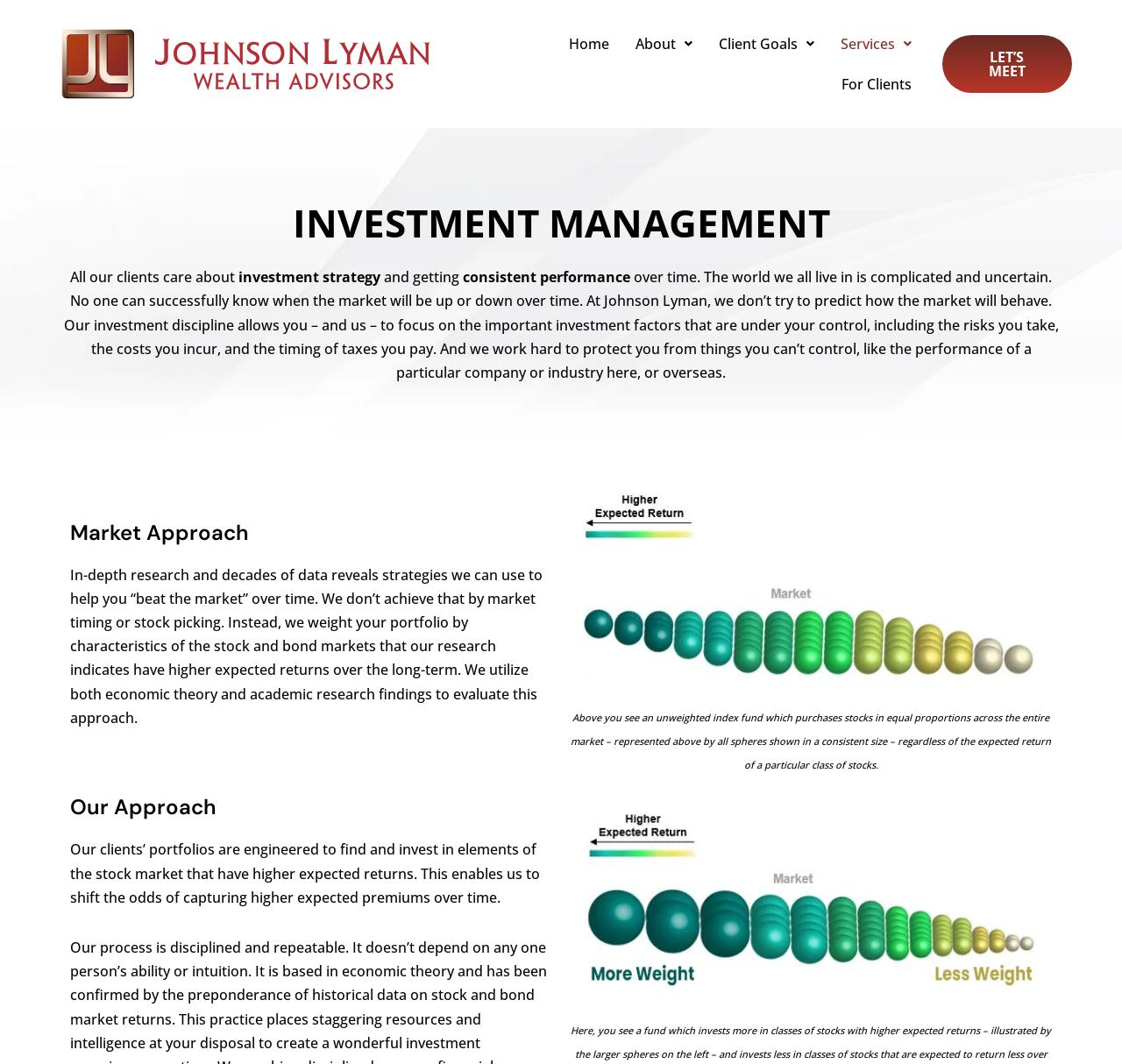What is the difference between Johnson Lyman's approach and an unweighted index fund?
Using the image provided, answer with just one word or phrase.

Weighting by characteristics